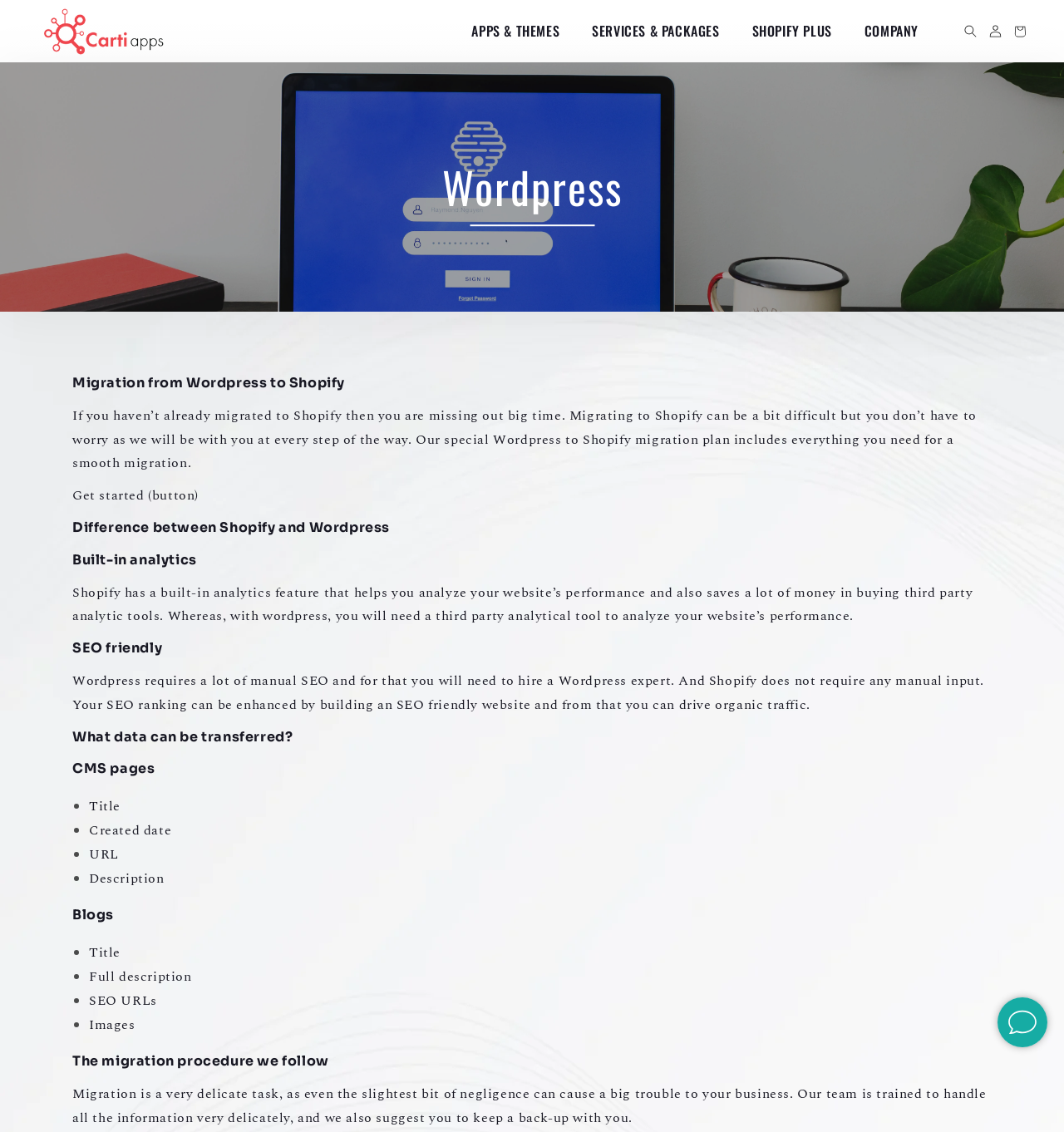What is the main topic of this webpage?
Using the image provided, answer with just one word or phrase.

Migration from Wordpress to Shopify